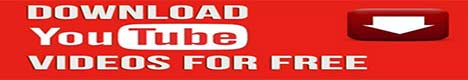What is the purpose of the image design?
Kindly answer the question with as much detail as you can.

The caption states that the design of the image aims to attract attention and promote a service allowing users to download videos from YouTube without any cost, which implies that the primary purpose of the image design is to grab the user's attention.